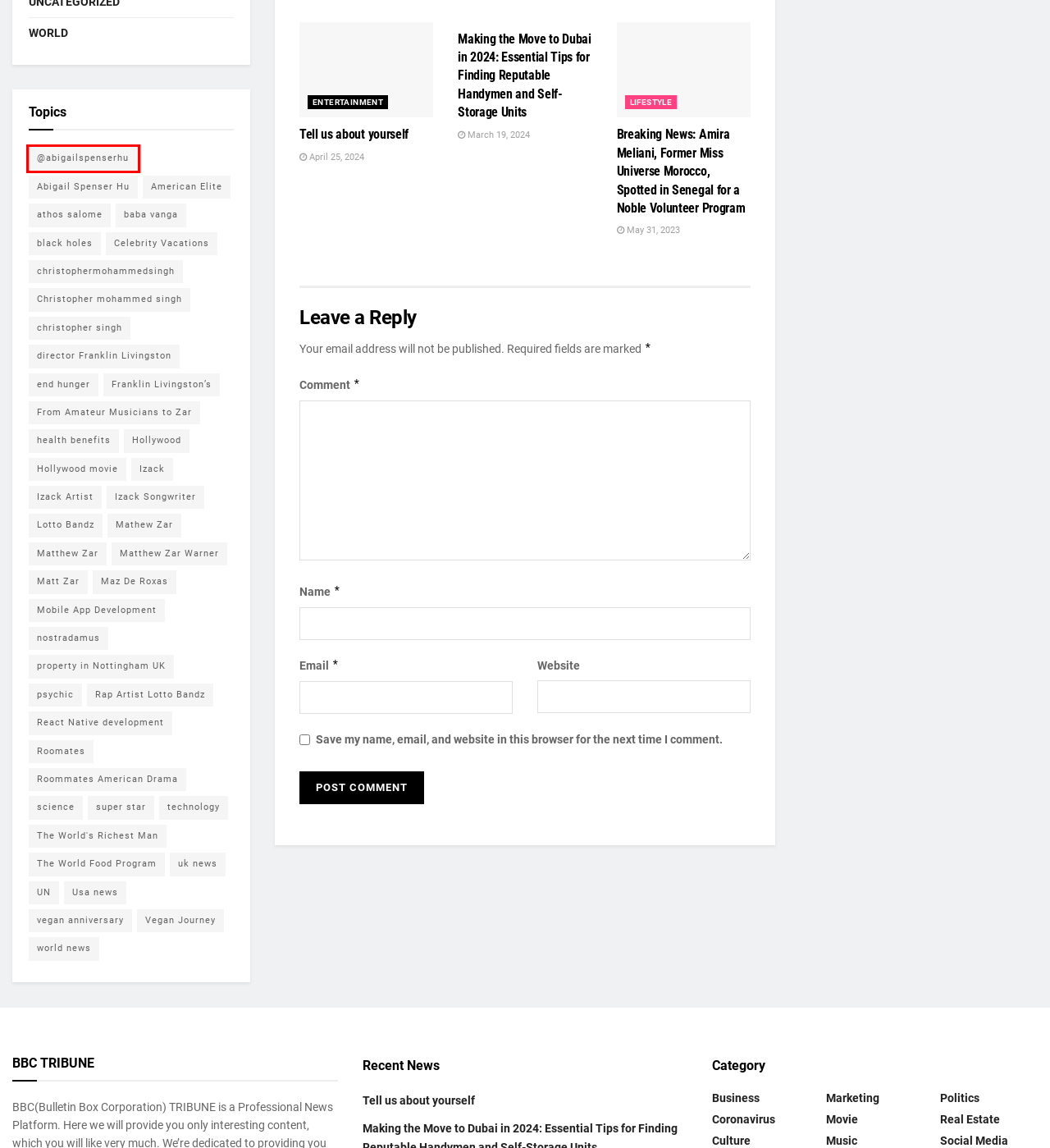Look at the screenshot of a webpage, where a red bounding box highlights an element. Select the best description that matches the new webpage after clicking the highlighted element. Here are the candidates:
A. technology  - BBC TRIBUNE
B. Rap Artist Lotto Bandz  - BBC TRIBUNE
C. @abigailspenserhu  - BBC TRIBUNE
D. director Franklin Livingston  - BBC TRIBUNE
E. Franklin Livingston’s  - BBC TRIBUNE
F. science  - BBC TRIBUNE
G. baba vanga  - BBC TRIBUNE
H. health benefits  - BBC TRIBUNE

C